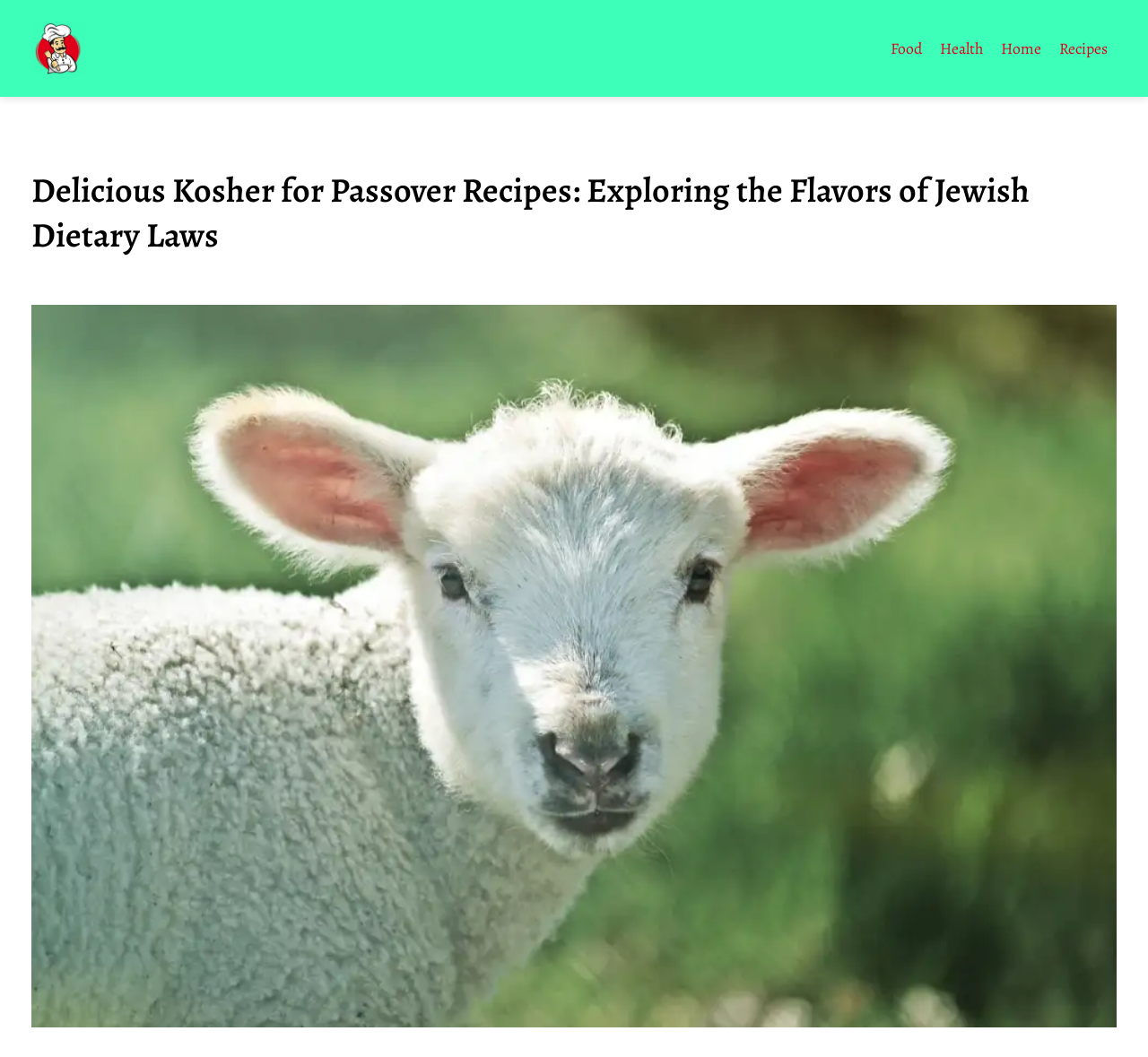Is the webpage focused on a specific dietary restriction?
Please craft a detailed and exhaustive response to the question.

The webpage is focused on kosher dietary restrictions, specifically for Passover, as indicated by the heading and the image 'Kosher For Passover'.